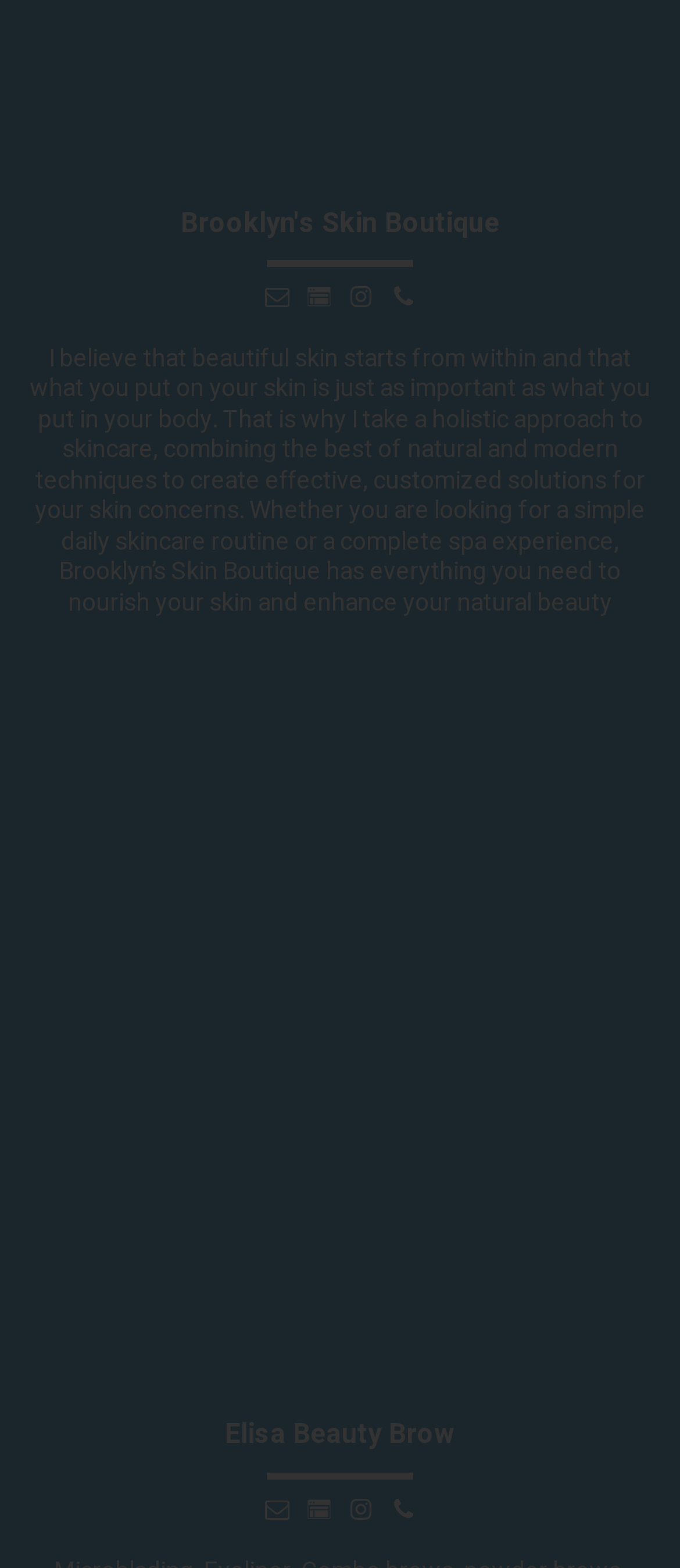Look at the image and answer the question in detail:
What is the approach to skincare mentioned on the webpage?

The approach to skincare mentioned on the webpage is holistic, which is stated in the StaticText element that describes the boutique's philosophy, combining natural and modern techniques to create effective solutions for skin concerns.